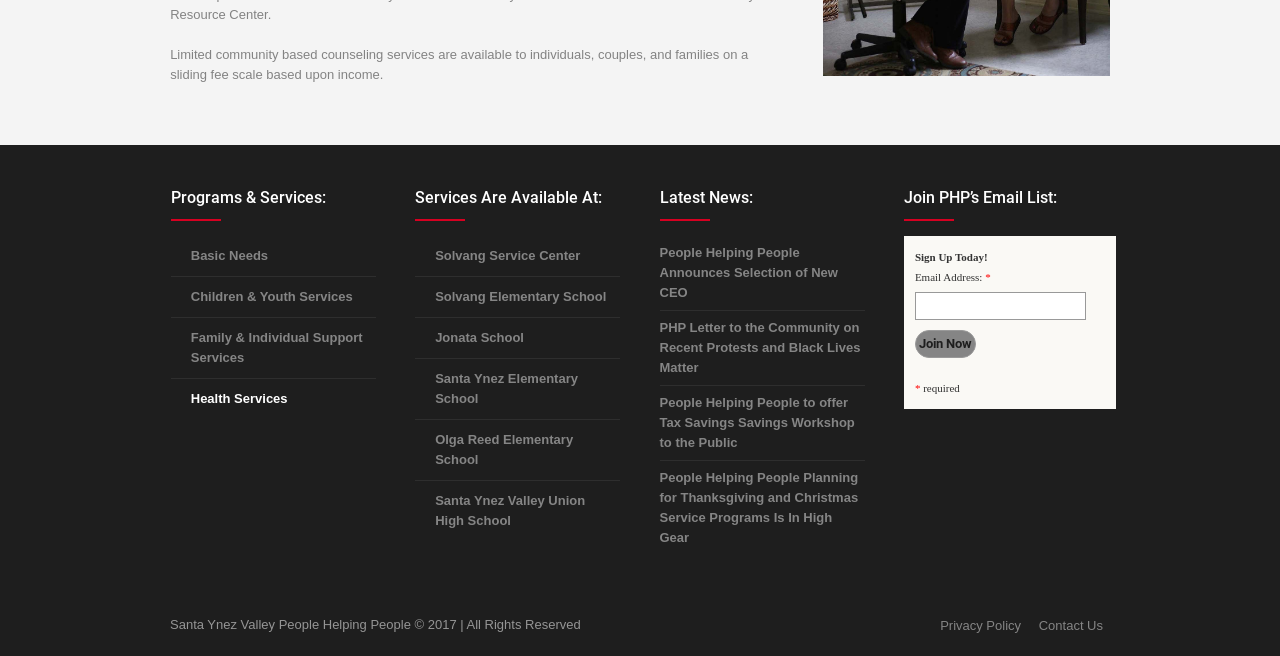Could you determine the bounding box coordinates of the clickable element to complete the instruction: "Read about People Helping People Announces Selection of New CEO"? Provide the coordinates as four float numbers between 0 and 1, i.e., [left, top, right, bottom].

[0.515, 0.374, 0.655, 0.458]